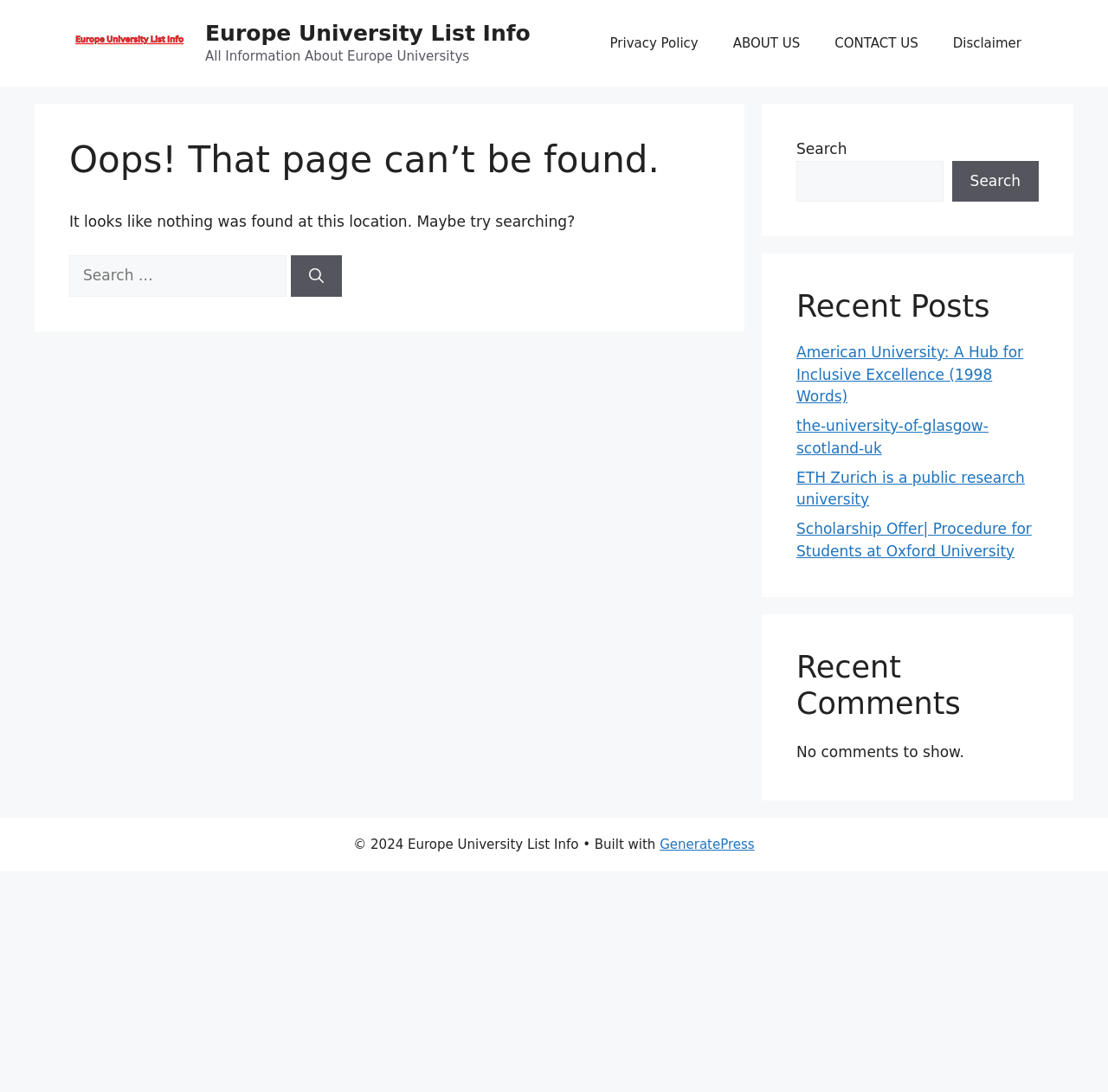What is the theme or template used to build this webpage?
Based on the image, answer the question with a single word or brief phrase.

GeneratePress